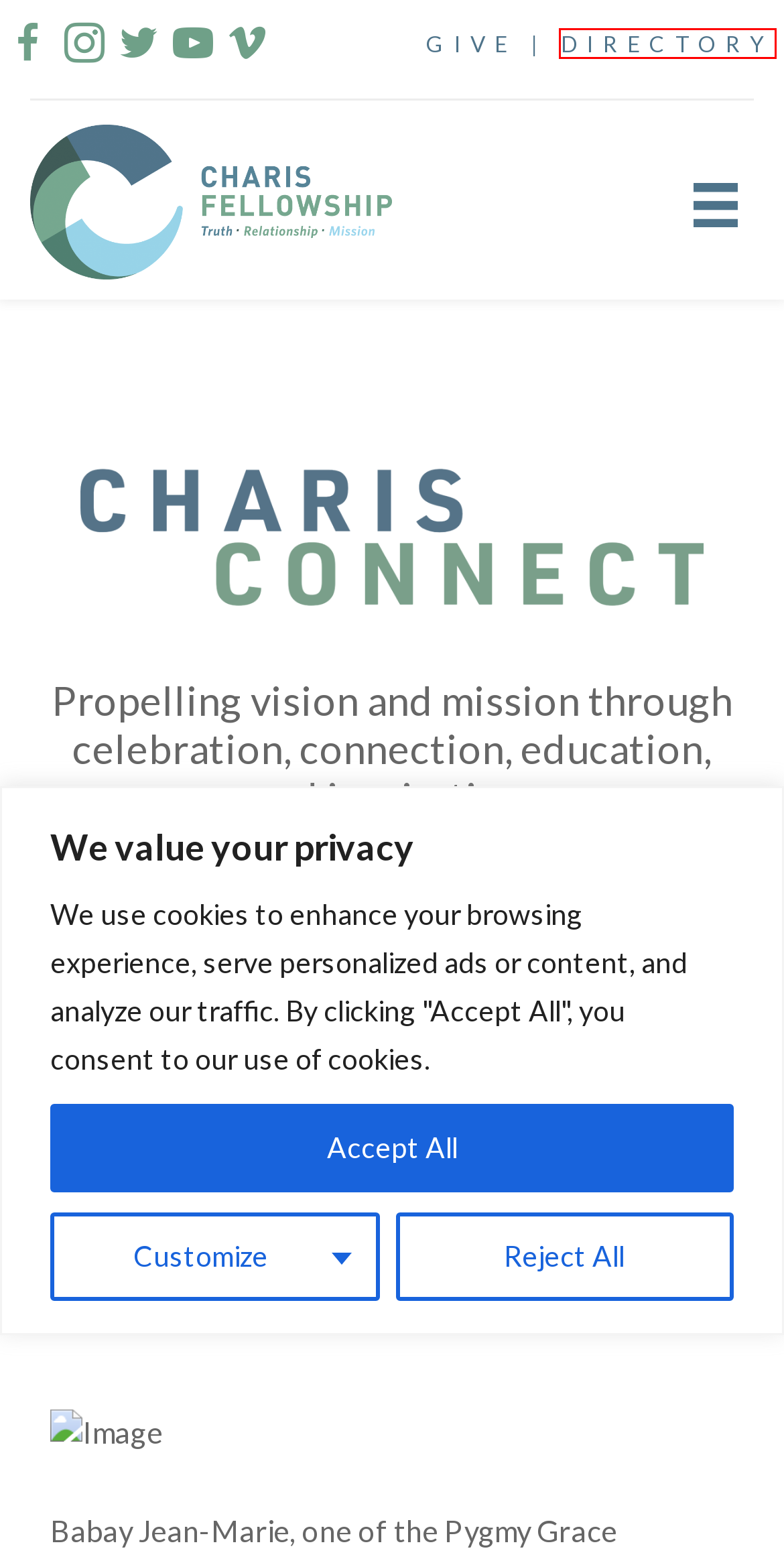Provided is a screenshot of a webpage with a red bounding box around an element. Select the most accurate webpage description for the page that appears after clicking the highlighted element. Here are the candidates:
A. Privacy Policy - Charis Fellowship
B. Charis Connect - Charis Fellowship
C. Terms Conditions - Charis Fellowship
D. News - Charis Fellowship
E. Directory - Charis Fellowship
F. Get In Touch - Charis Fellowship
G. Hawaii Grandfather Shepherds His Athletic Family - Charis Fellowship
H. ‘Understanding Islam’ Course Offered at Grace - Charis Fellowship

E